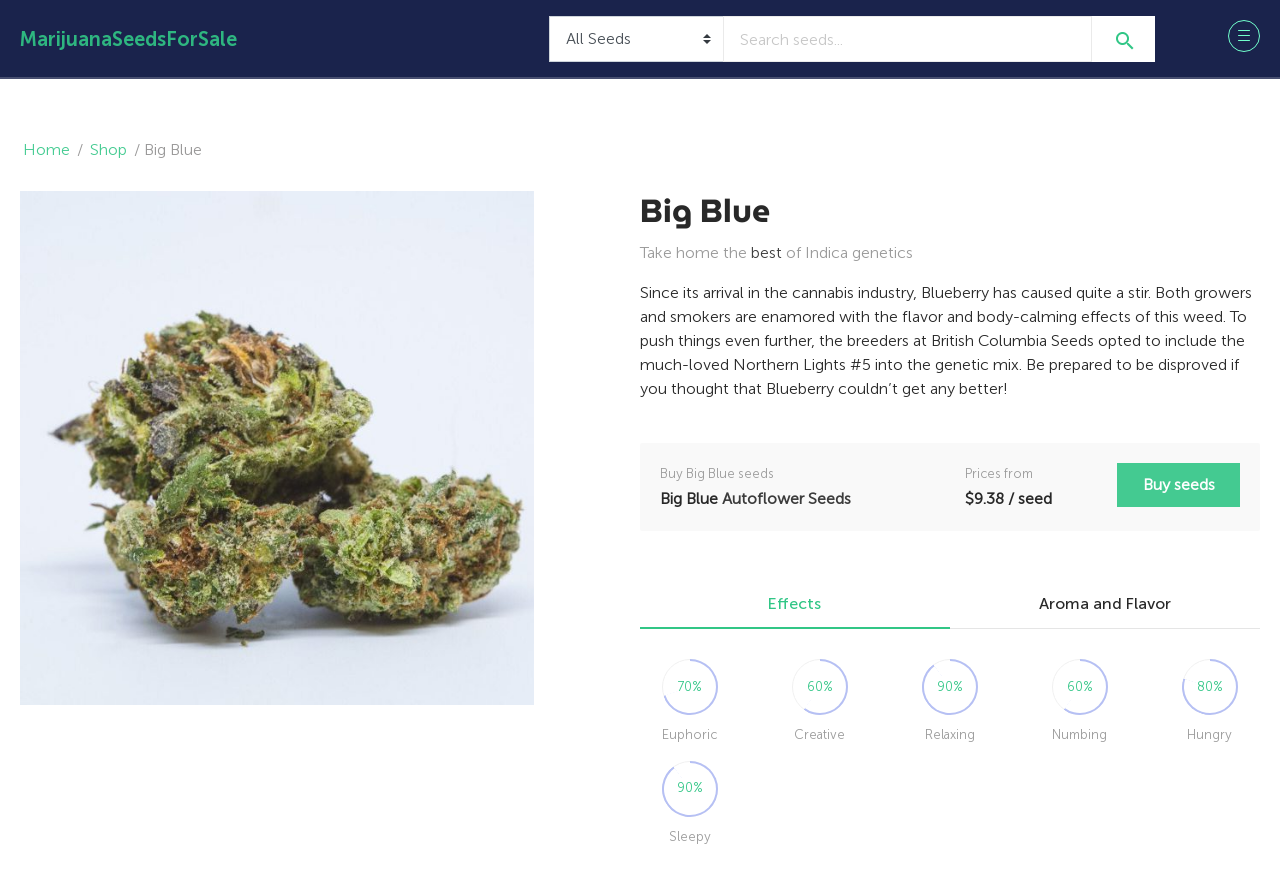What are the effects of the Big Blue strain?
Examine the screenshot and reply with a single word or phrase.

Euphoric, Creative, Relaxing, etc.